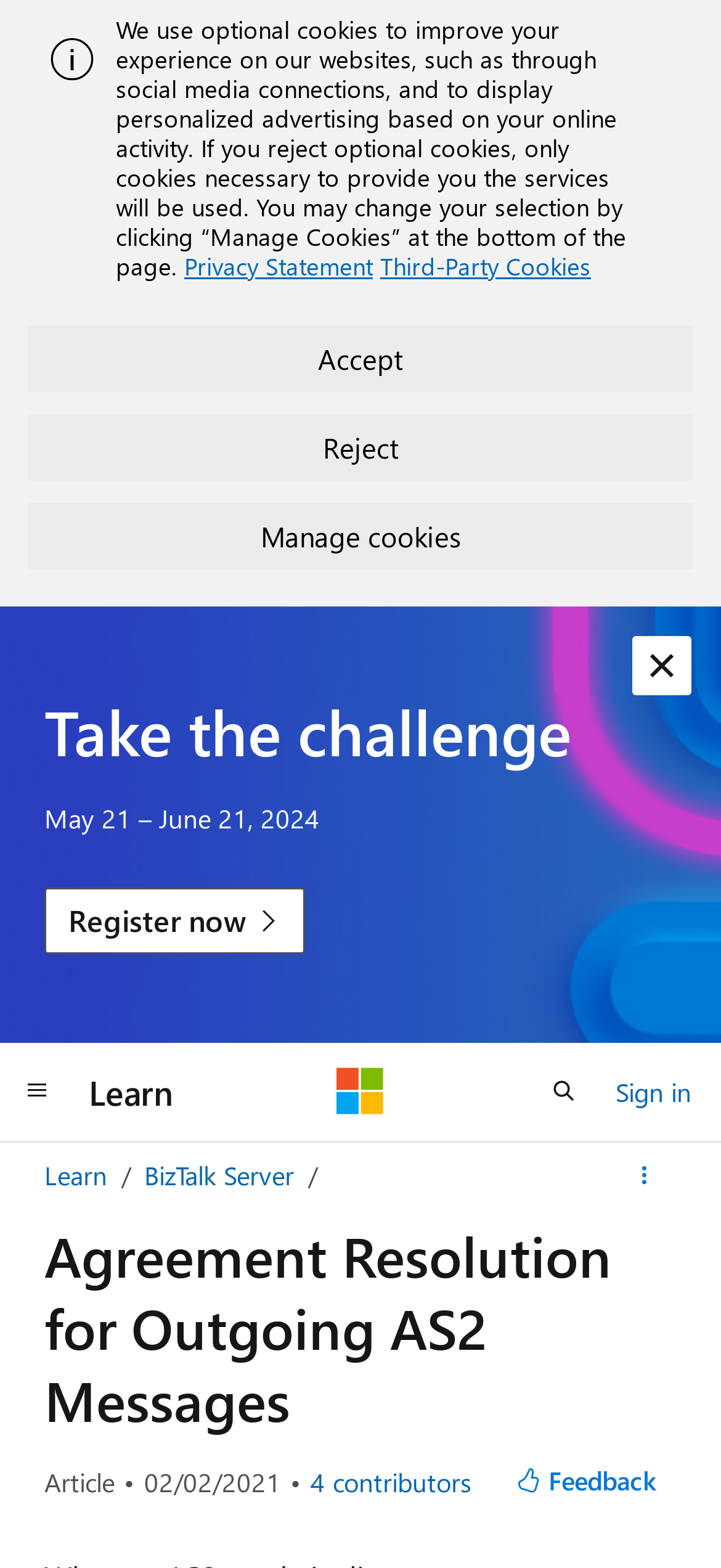Provide a short, one-word or phrase answer to the question below:
What is the review date of the article?

02/02/2021